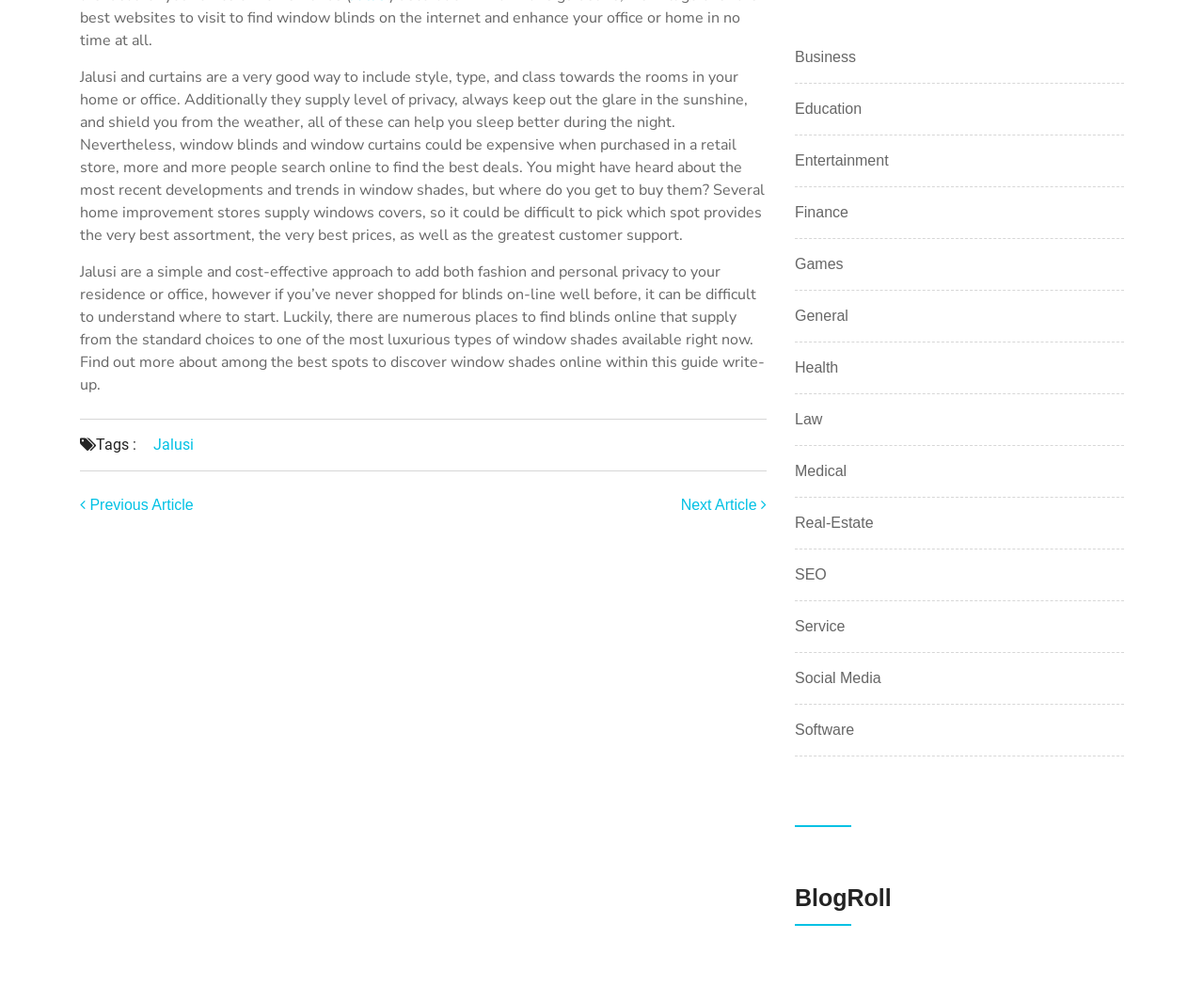Answer the question briefly using a single word or phrase: 
What is the main topic of the article?

Jalusi and curtains